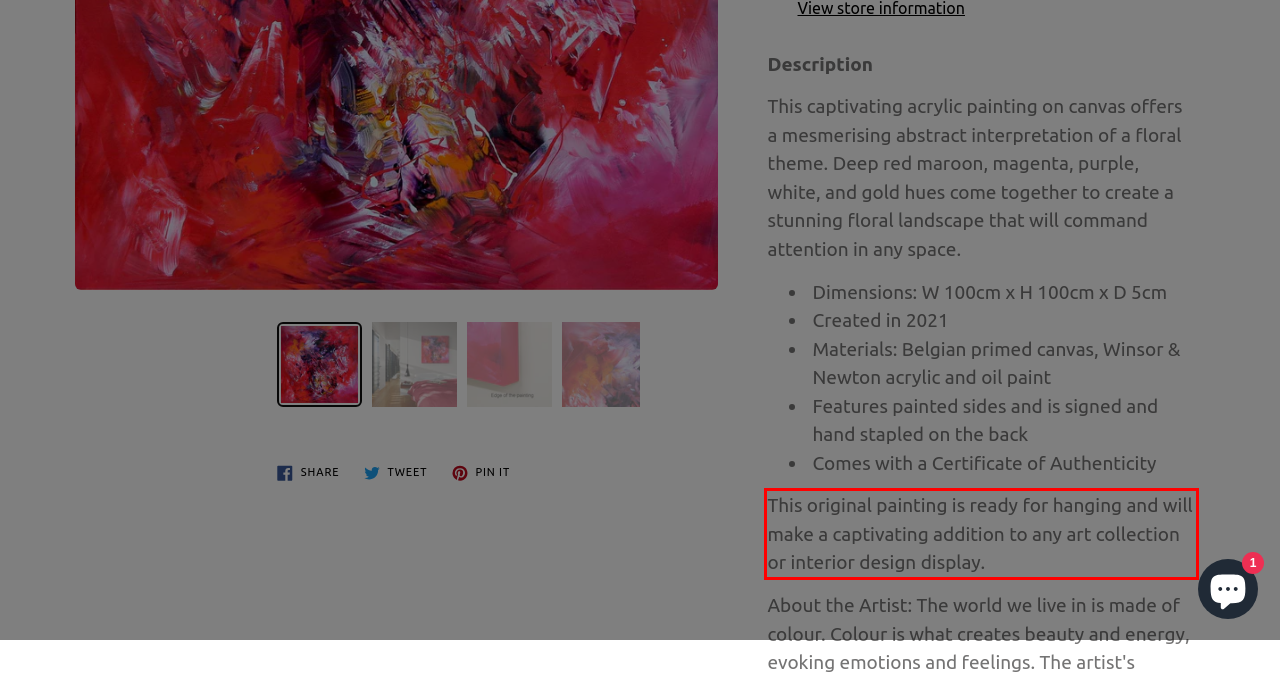In the given screenshot, locate the red bounding box and extract the text content from within it.

This original painting is ready for hanging and will make a captivating addition to any art collection or interior design display.